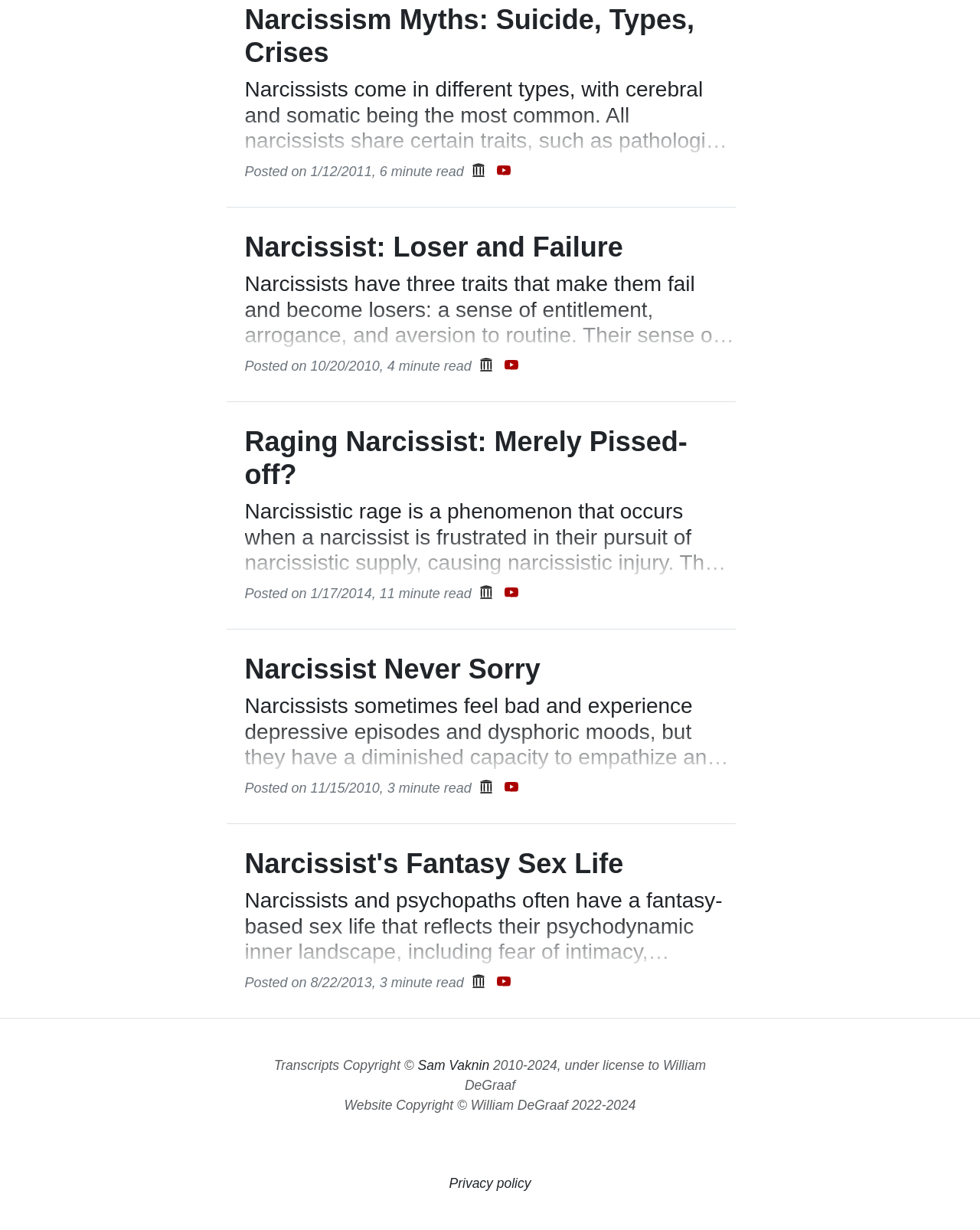Please find the bounding box coordinates for the clickable element needed to perform this instruction: "Get it on Google Play".

[0.424, 0.923, 0.576, 0.936]